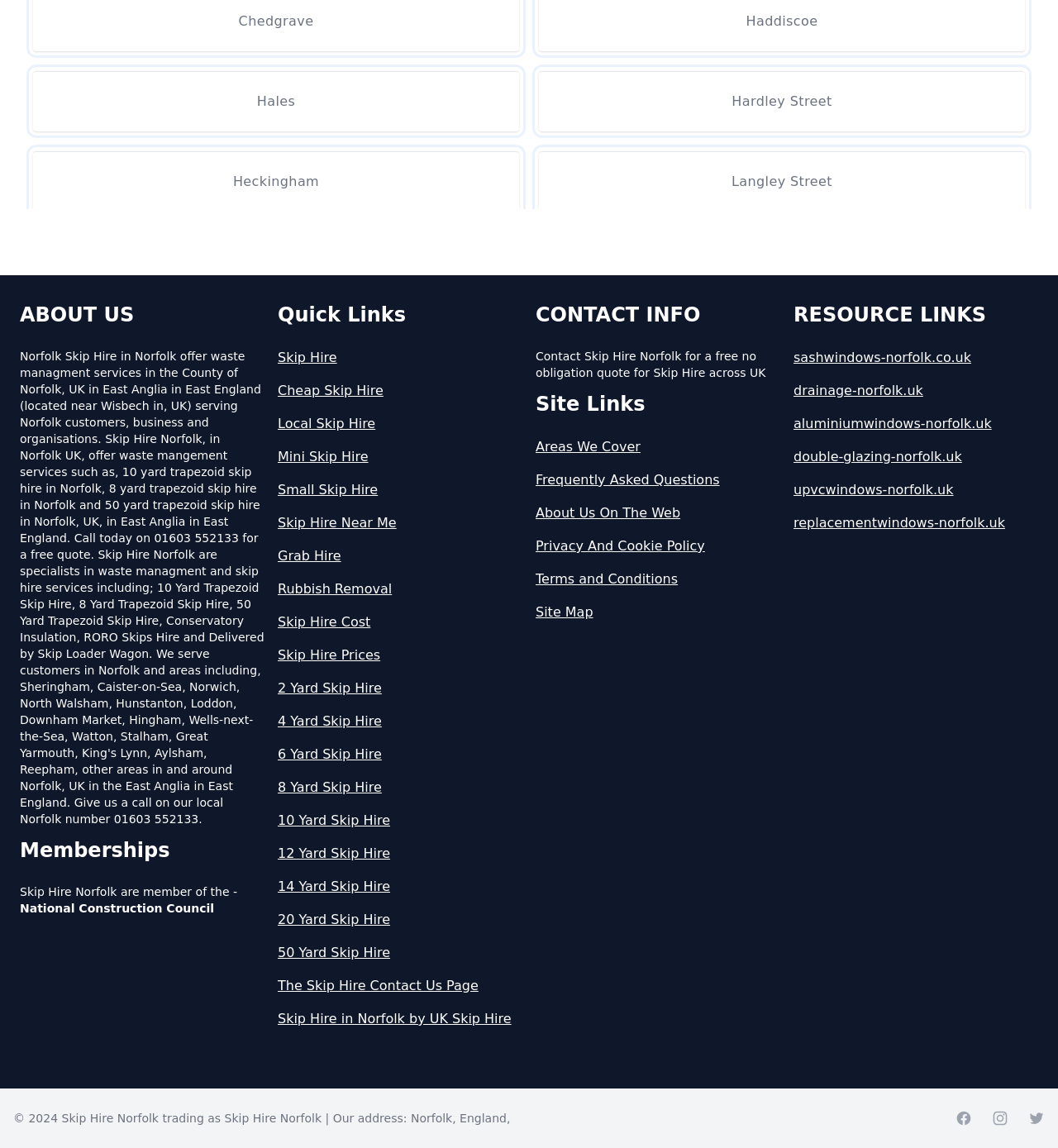What is the company name mentioned in the CONTACT INFO section?
Answer the question with a single word or phrase by looking at the picture.

Skip Hire Norfolk